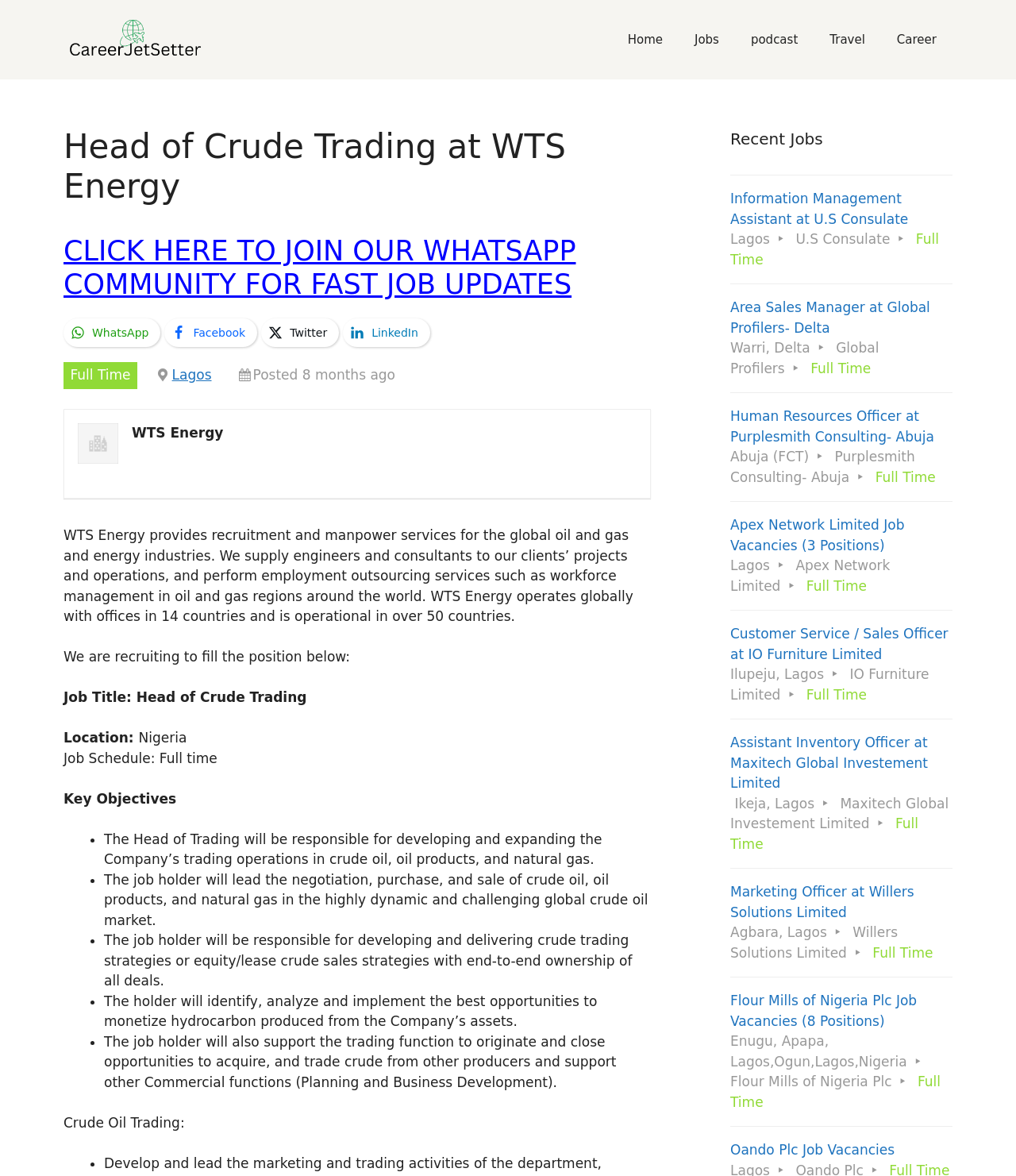Determine the bounding box coordinates of the region that needs to be clicked to achieve the task: "Click on the 'Jobs' link".

[0.668, 0.014, 0.723, 0.054]